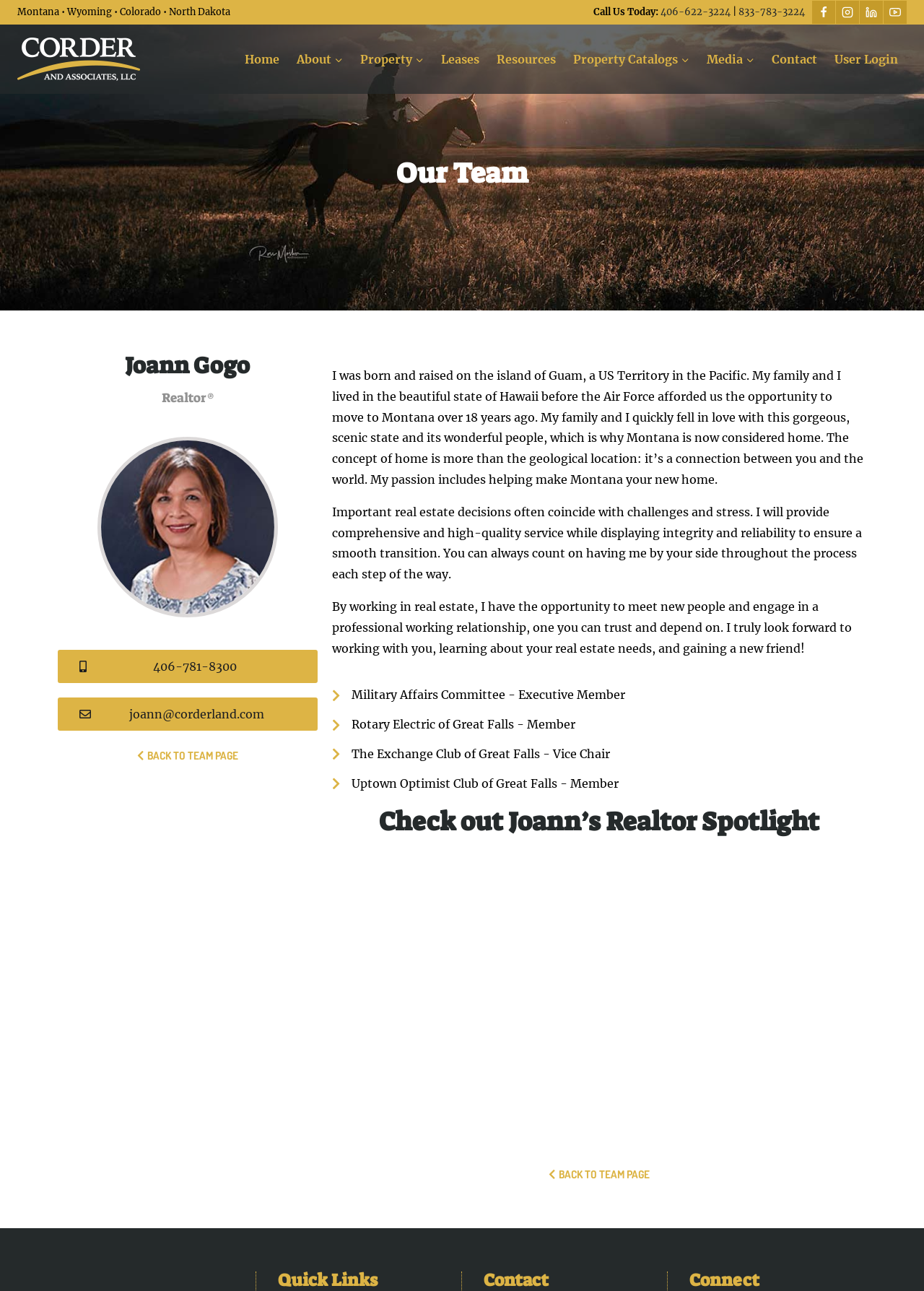Using the information shown in the image, answer the question with as much detail as possible: What is Joann Gogo's profession?

Based on the webpage, Joann Gogo's profession is a Realtor, which is indicated by the heading 'Realtor®' and her description of helping people make Montana their new home.